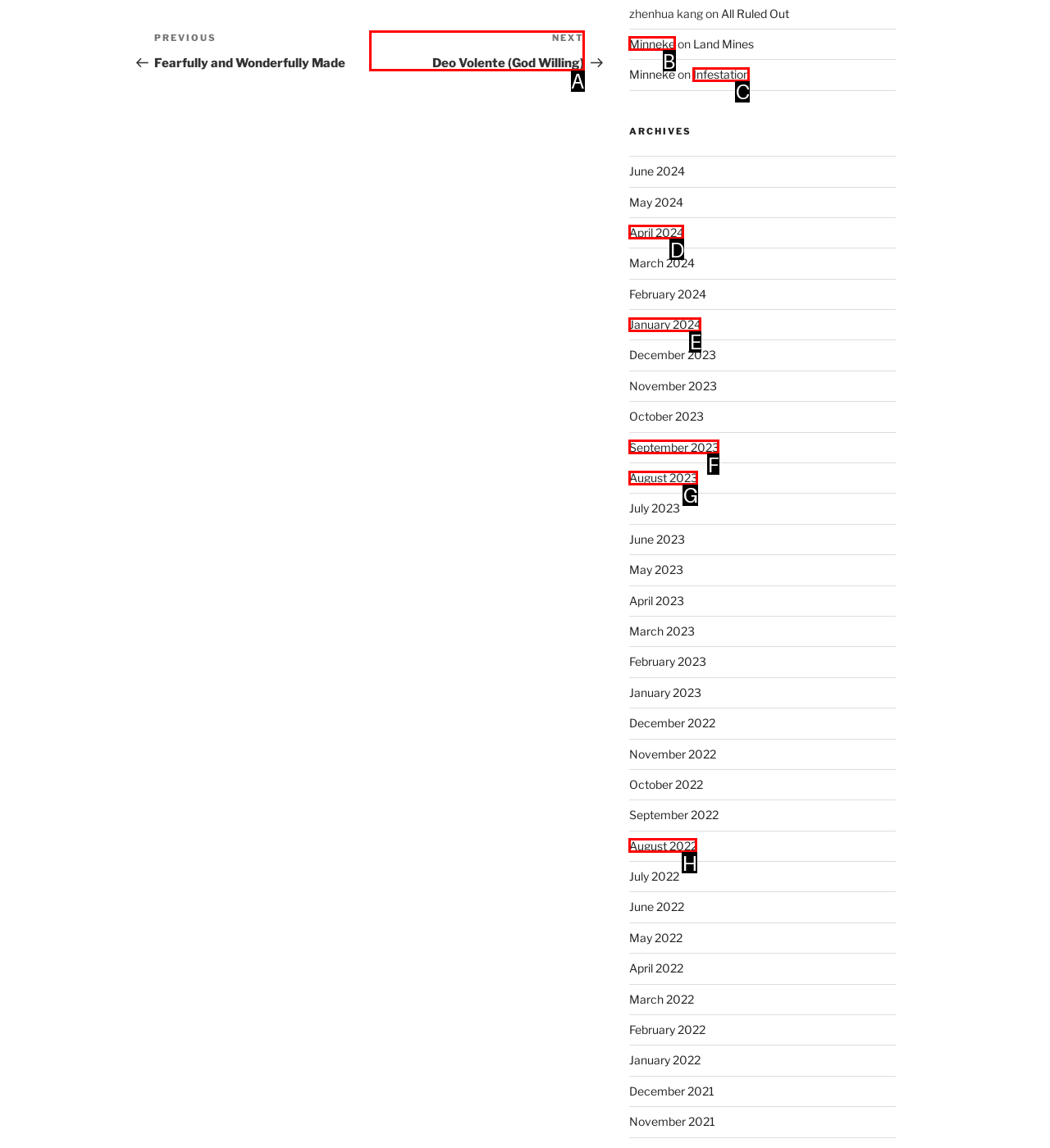Determine the letter of the element you should click to carry out the task: visit Minneke
Answer with the letter from the given choices.

B